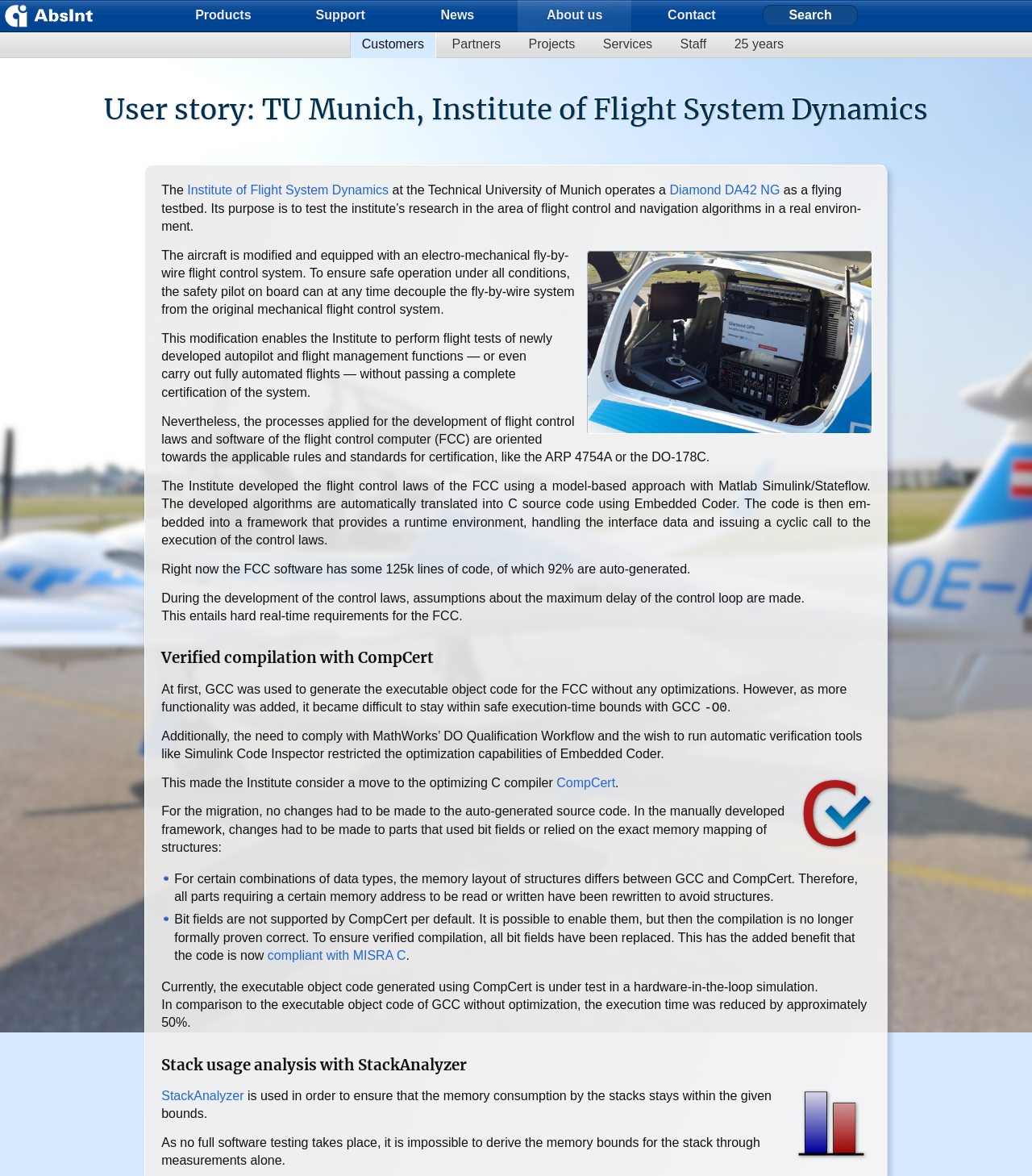Please find the bounding box coordinates of the element that you should click to achieve the following instruction: "Click on the 'Institute of Flight System Dynamics' link". The coordinates should be presented as four float numbers between 0 and 1: [left, top, right, bottom].

[0.181, 0.156, 0.377, 0.168]